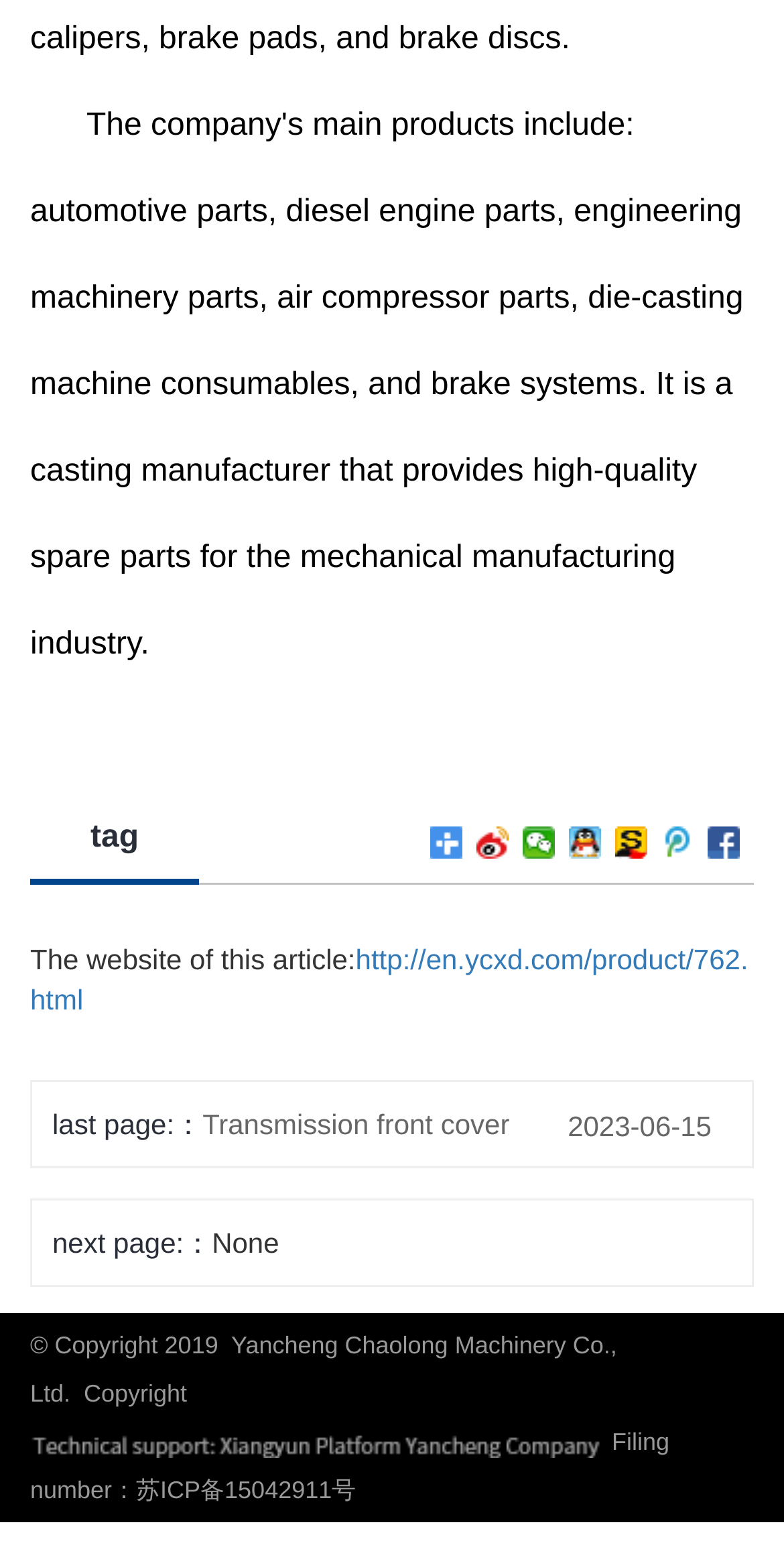What is the copyright year of the website?
Based on the visual content, answer with a single word or a brief phrase.

2019